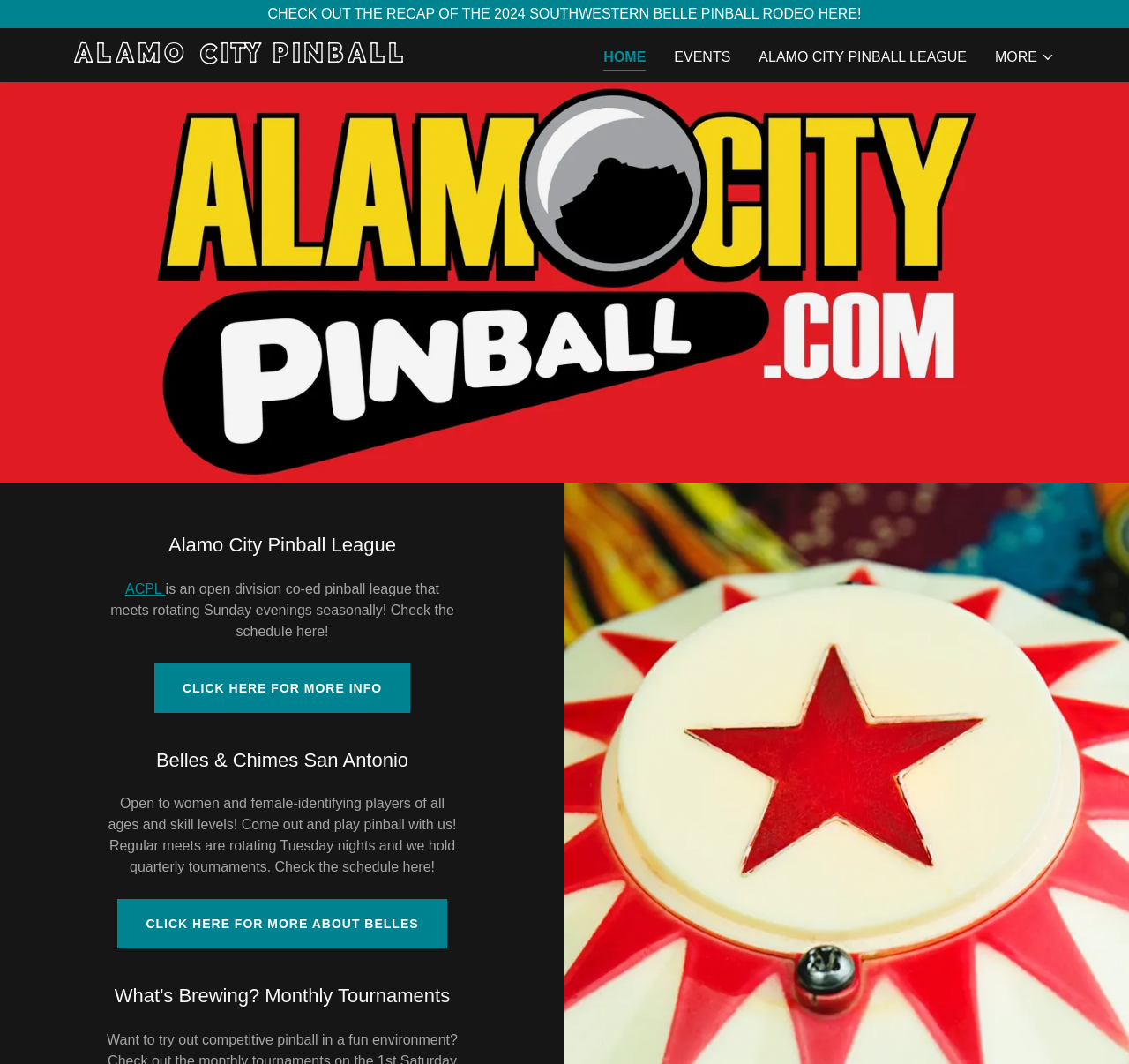What is the name of the pinball league?
Using the details from the image, give an elaborate explanation to answer the question.

I found the answer by looking at the heading element with the text 'Alamo City Pinball League' and the link element with the text 'ALAMO CITY PINBALL LEAGUE'.